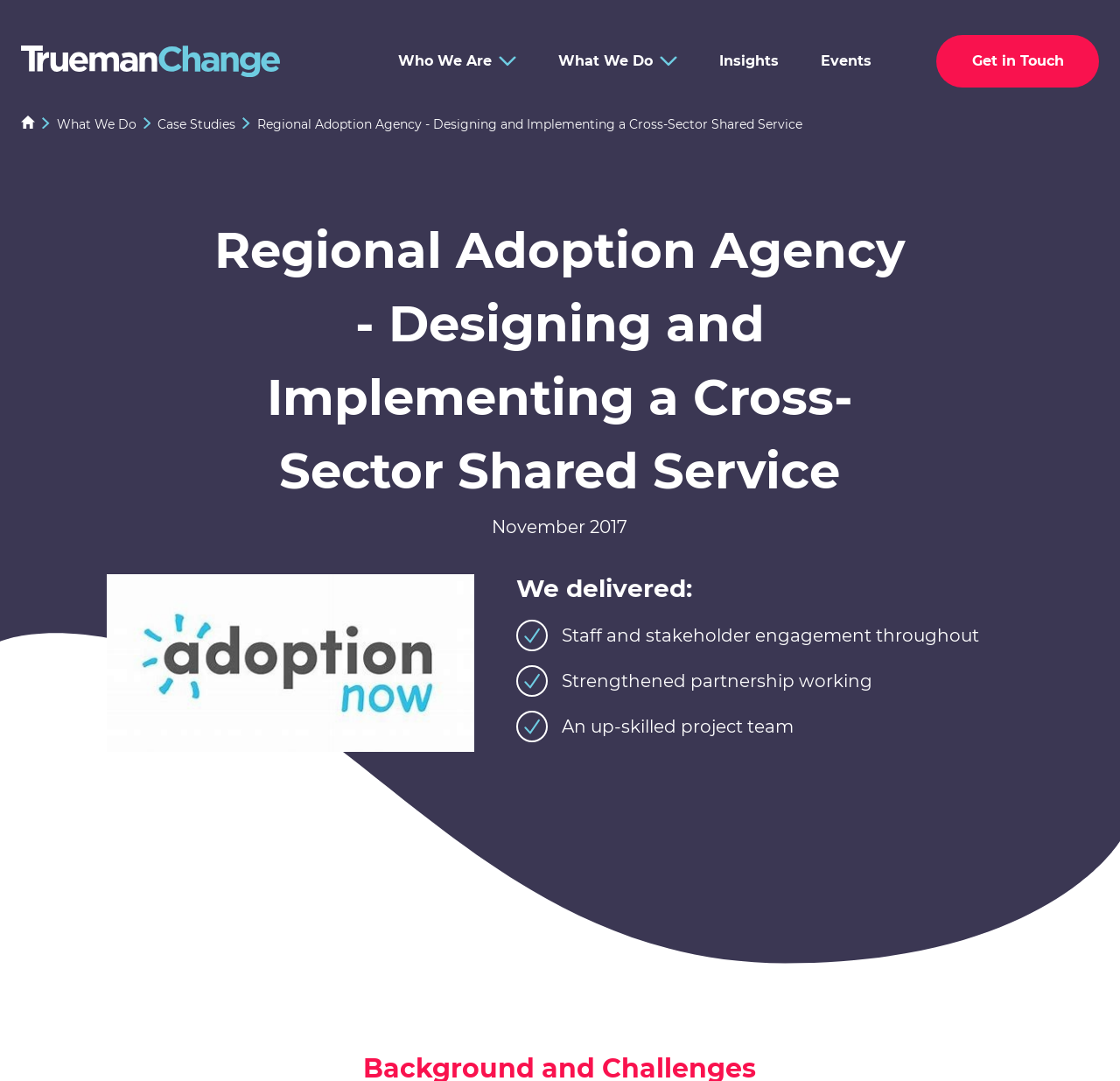Create a detailed description of the webpage's content and layout.

The webpage is about a project to design and implement a new Regional Adoption Agency (RAA) in the North West Council, launched in 2016. 

At the top left corner, there is a logo of Trueman Change, which is a link. Next to it, there are three links: "Who We Are", "What We Do", and "Insights", each accompanied by a small image. On the right side of the top section, there are two more links: "Events" and "Get in Touch". 

Below the top section, there is a large heading that reads "Regional Adoption Agency - Designing and Implementing a Cross-Sector Shared Service". Below this heading, there is a smaller heading that indicates the date "November 2017". 

To the left of the date, there is a logo of the Regional Adoption Agency. On the right side of the date, there is a heading that reads "We delivered:", followed by three paragraphs of text that describe the achievements of the project, including staff and stakeholder engagement, strengthened partnership working, and an up-skilled project team.